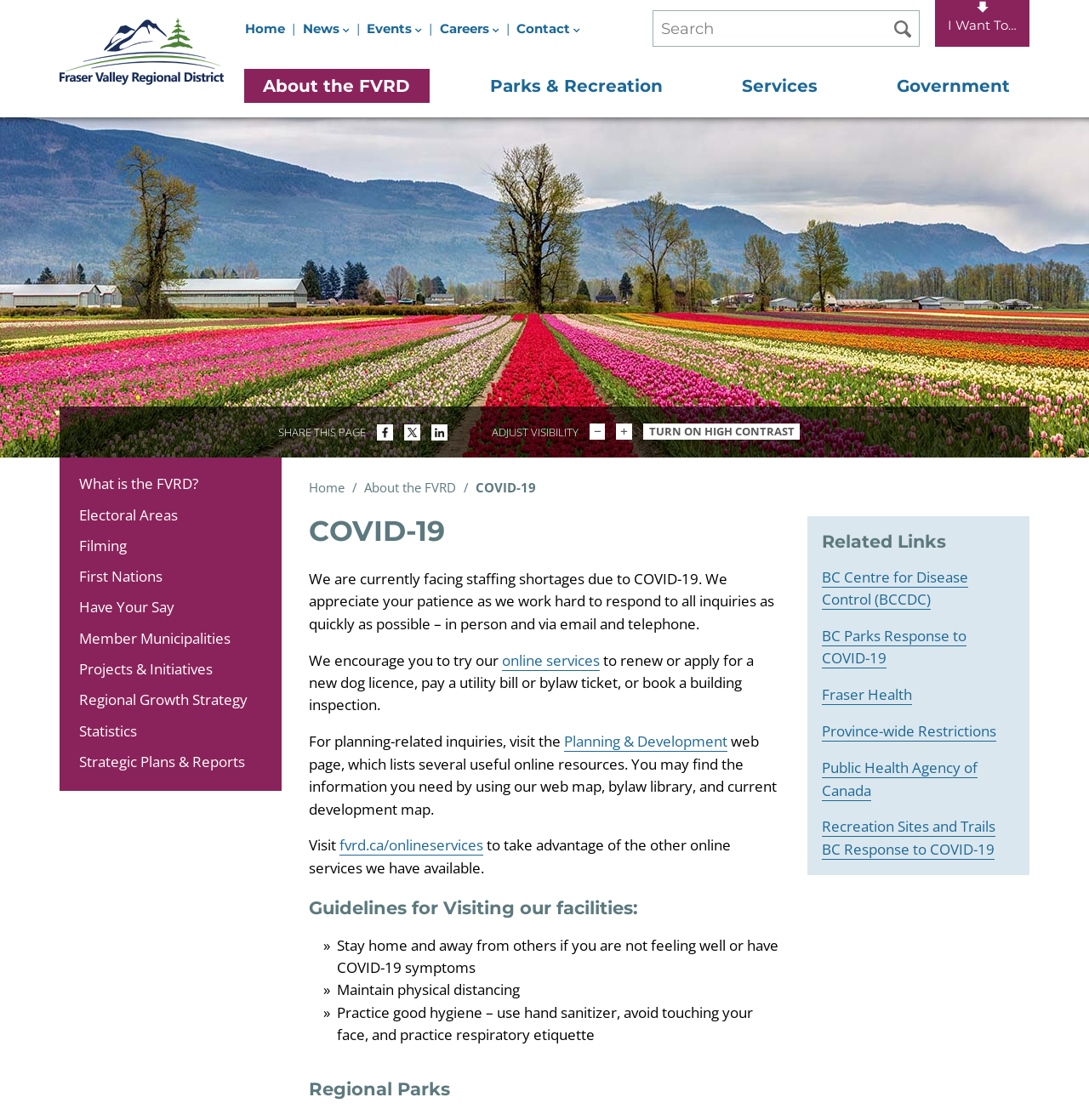Please find the bounding box coordinates of the element's region to be clicked to carry out this instruction: "Share this page on Facebook".

[0.346, 0.379, 0.361, 0.393]